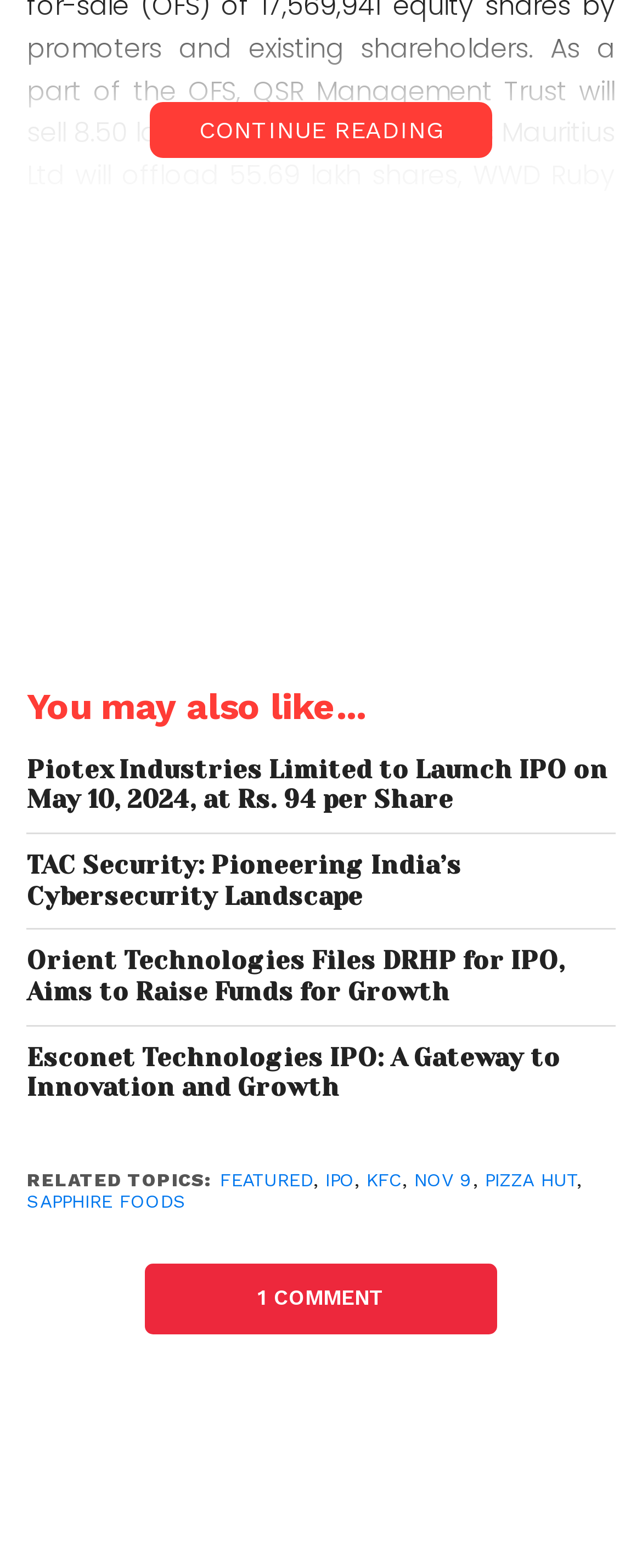Using the element description Sapphire Foods, predict the bounding box coordinates for the UI element. Provide the coordinates in (top-left x, top-left y, bottom-right x, bottom-right y) format with values ranging from 0 to 1.

[0.042, 0.76, 0.29, 0.774]